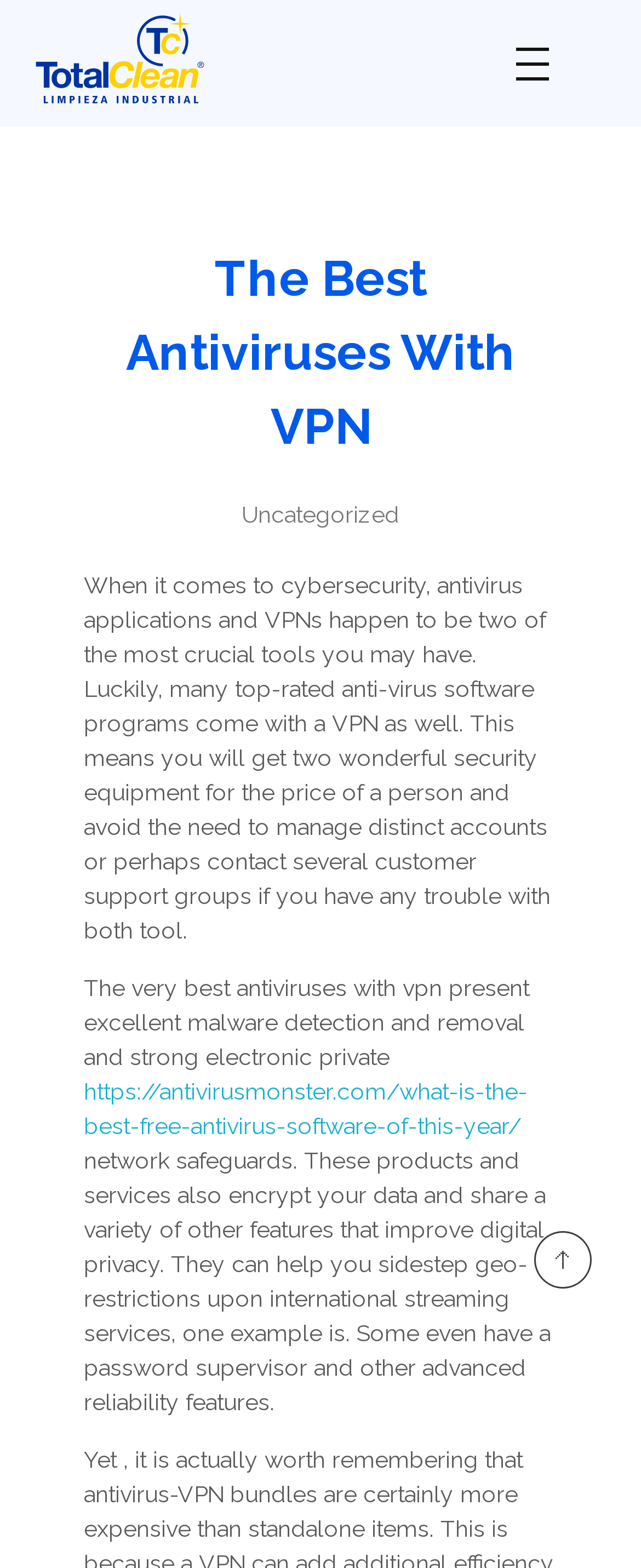What is the purpose of antiviruses with VPN? Examine the screenshot and reply using just one word or a brief phrase.

Malware detection and removal